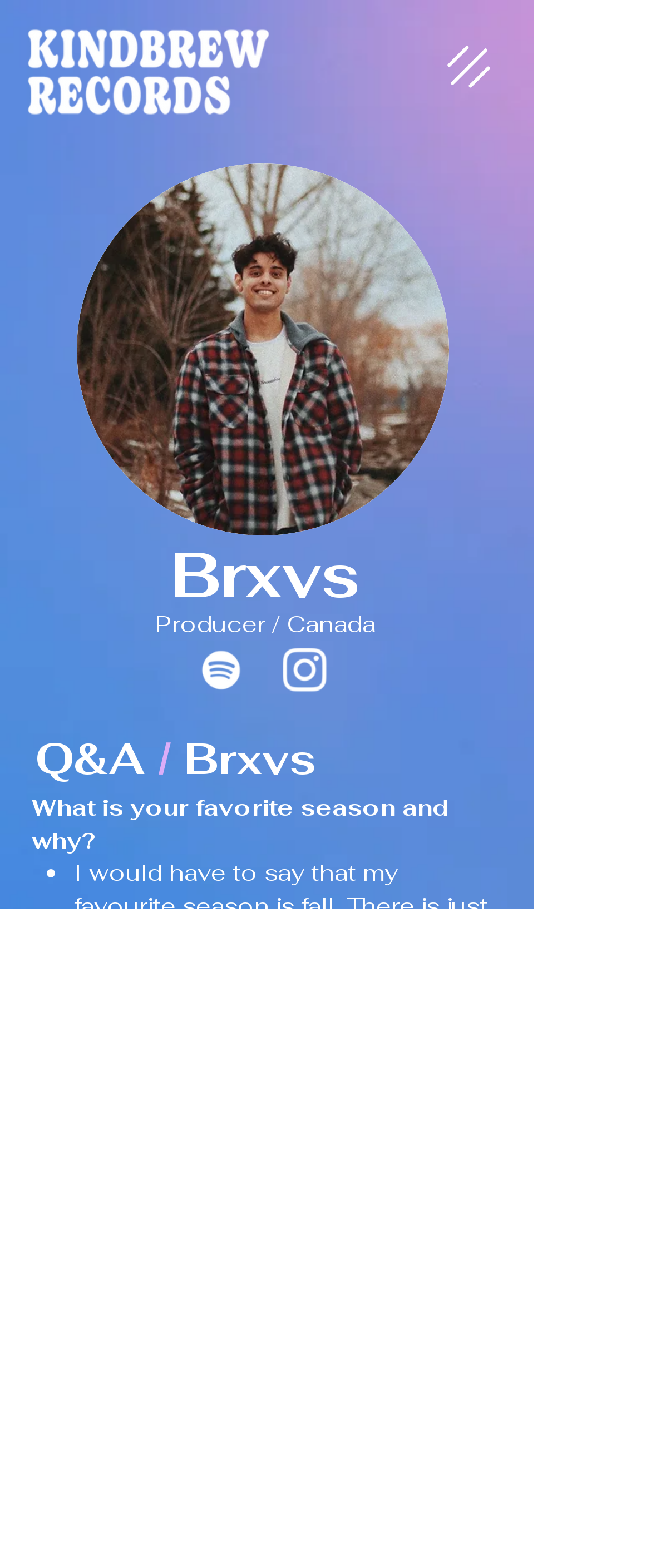What is the inspiration for the producer during the favorite season?
Please look at the screenshot and answer using one word or phrase.

Colours changing and weather transitioning